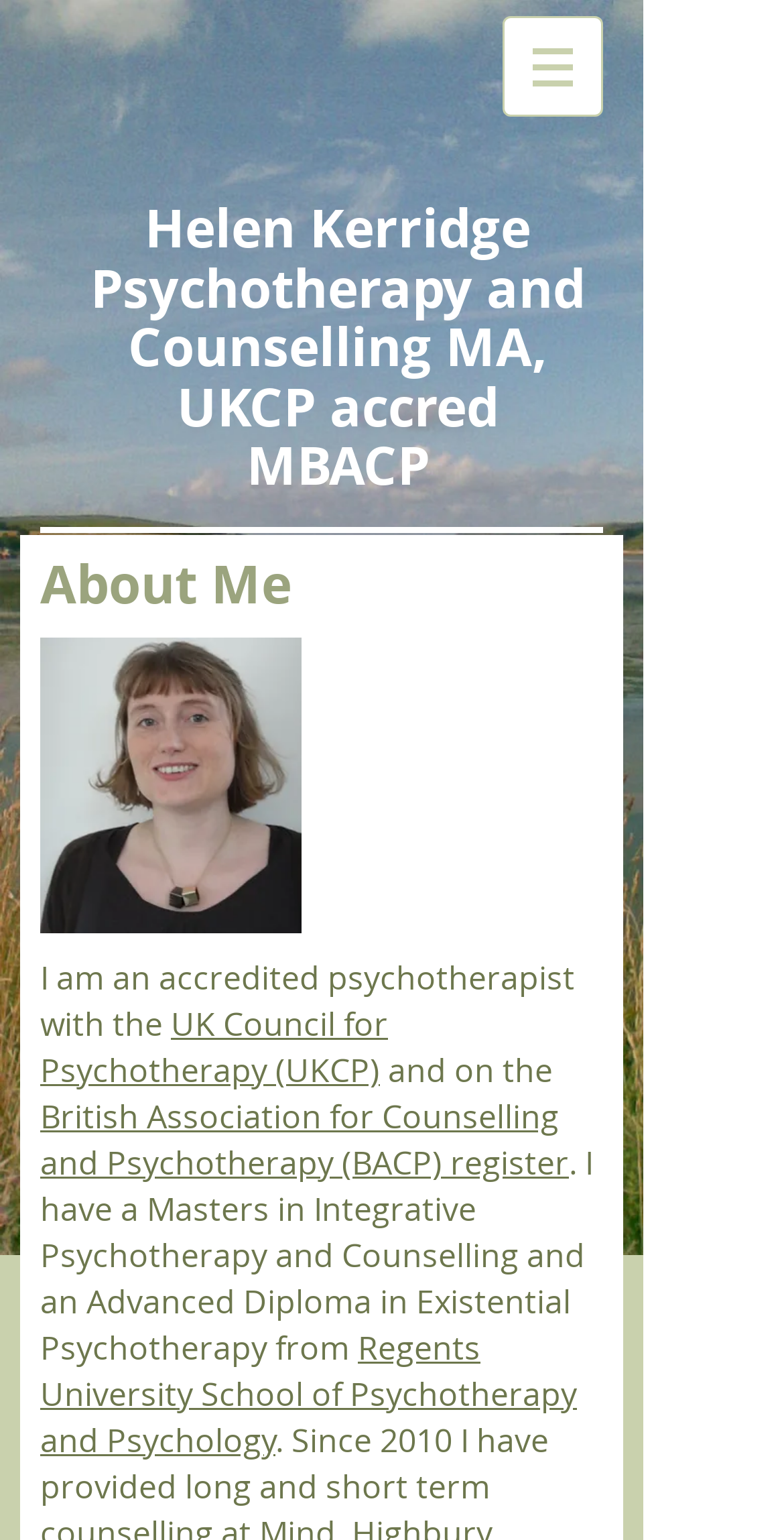Using the provided description UK Council for Psychotherapy (UKCP), find the bounding box coordinates for the UI element. Provide the coordinates in (top-left x, top-left y, bottom-right x, bottom-right y) format, ensuring all values are between 0 and 1.

[0.051, 0.65, 0.495, 0.709]